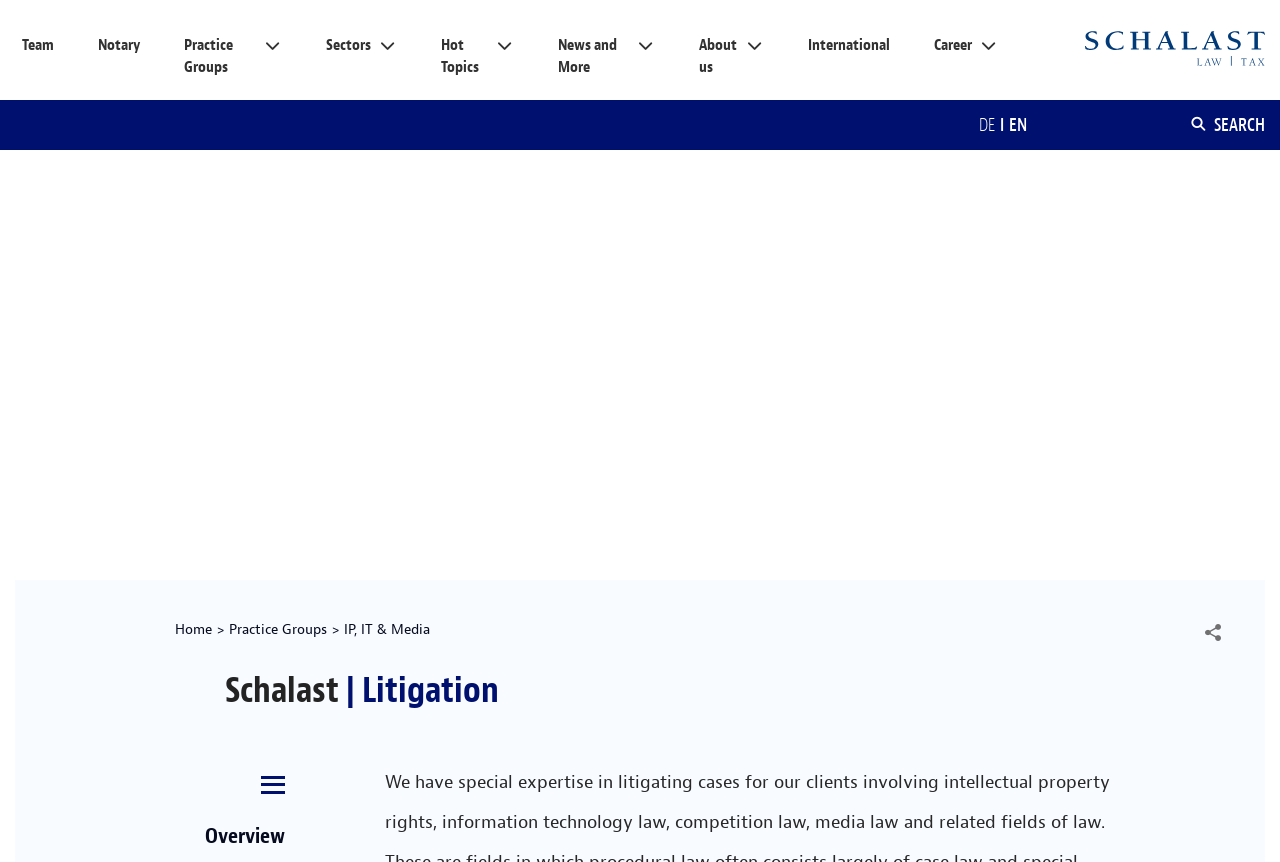Show the bounding box coordinates of the element that should be clicked to complete the task: "Switch to English language".

[0.788, 0.131, 0.802, 0.16]